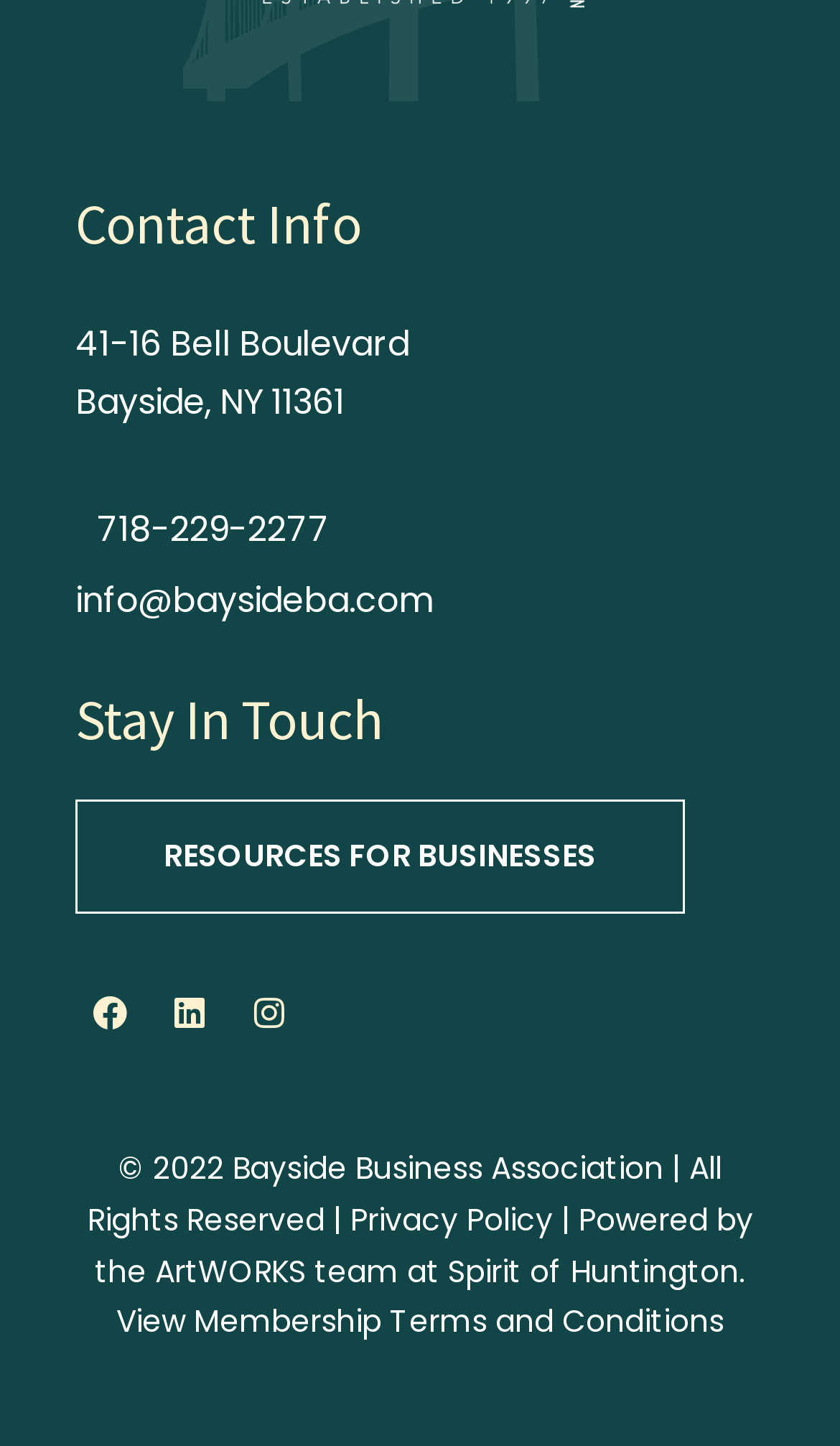Answer the question in one word or a short phrase:
What is the address of Bayside Business Association?

41-16 Bell Boulevard, Bayside, NY 11361